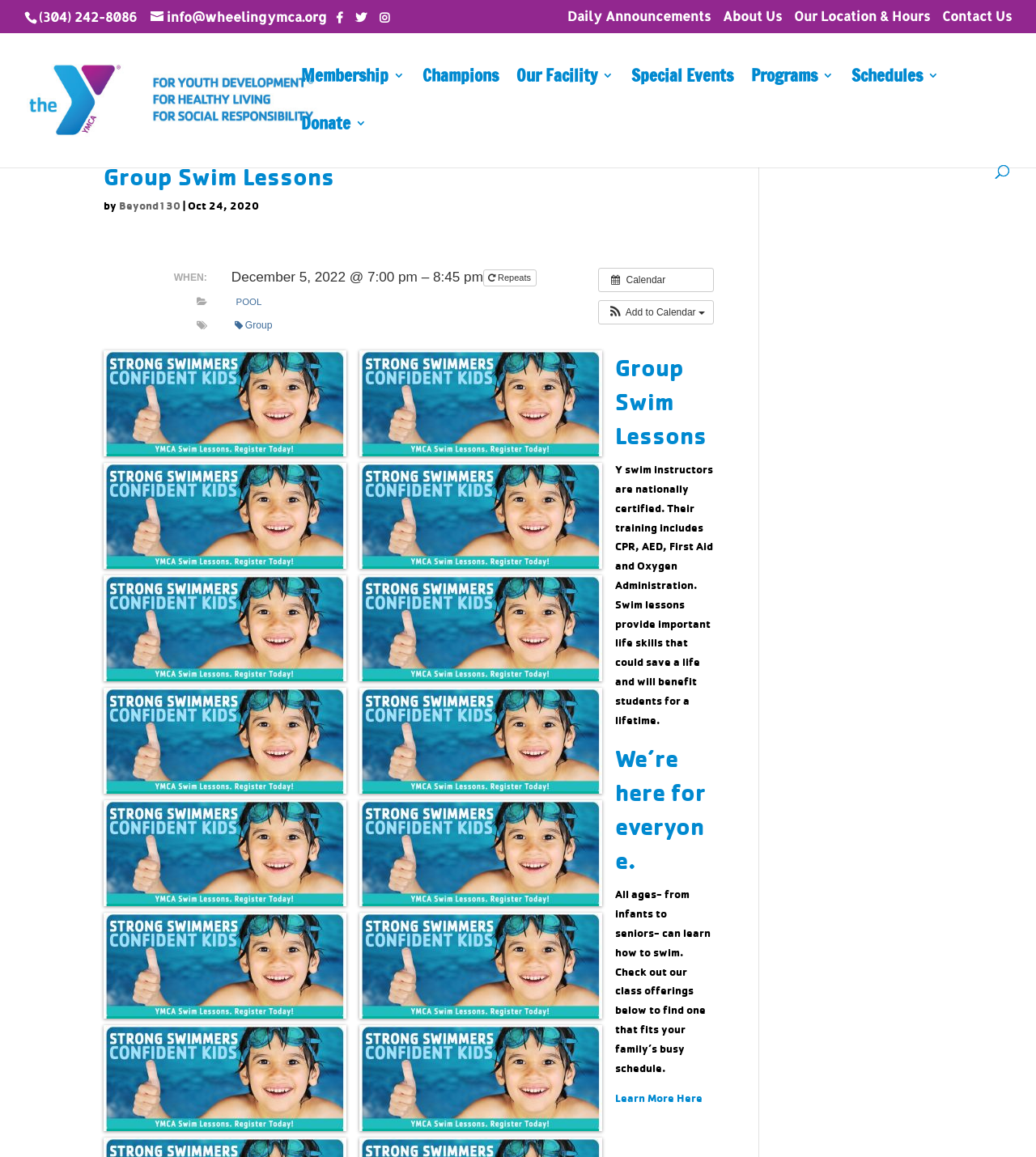Predict the bounding box of the UI element that fits this description: "name="s" placeholder="Search …" title="Search for:"".

[0.053, 0.028, 0.953, 0.03]